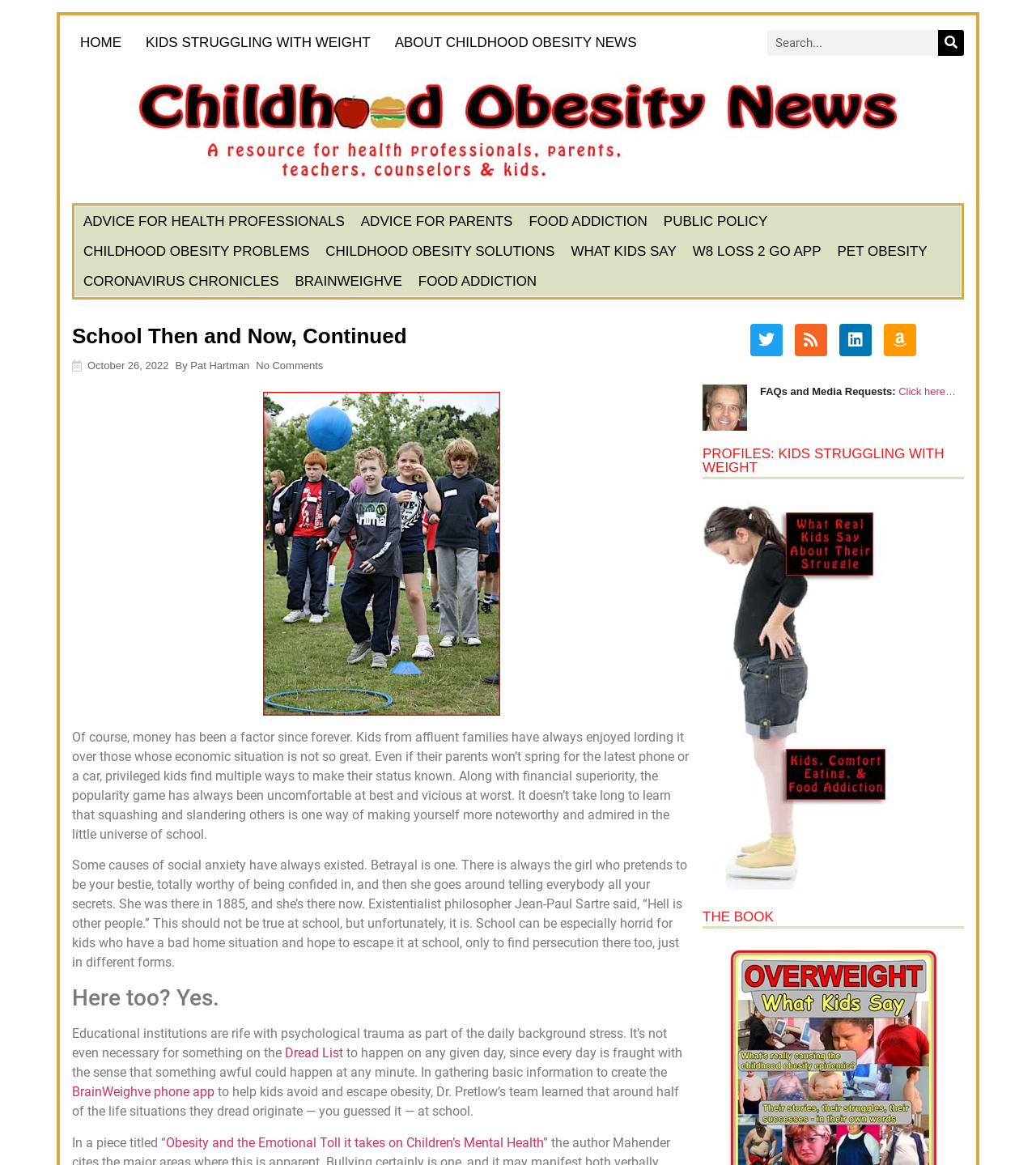Offer an in-depth caption of the entire webpage.

The webpage is about Childhood Obesity News, with a focus on the emotional toll of obesity on children's mental health. At the top, there are several links to different sections of the website, including "HOME", "KIDS STRUGGLING WITH WEIGHT", and "ABOUT CHILDHOOD OBESITY NEWS". A search bar is located on the top right corner.

Below the navigation links, there are several categories of links, including "ADVICE FOR HEALTH PROFESSIONALS", "ADVICE FOR PARENTS", and "CHILDHOOD OBESITY PROBLEMS". These links are arranged horizontally across the page.

The main content of the webpage is an article titled "School Then and Now, Continued". The article discusses how educational institutions can be a source of psychological trauma for children, leading to depression and emotional eating. The text is divided into several paragraphs, with headings and links scattered throughout.

On the right side of the page, there are several social media links, including Twitter, RSS, LinkedIn, and Amazon. Below these links, there is a section titled "FAQs and Media Requests" with a link to click for more information.

At the bottom of the page, there are two headings: "PROFILES: KIDS STRUGGLING WITH WEIGHT" and "THE BOOK". The first heading is accompanied by an image, while the second heading appears to be a section title without additional content.

Overall, the webpage is focused on providing information and resources related to childhood obesity, with a particular emphasis on the emotional and psychological aspects of the issue.